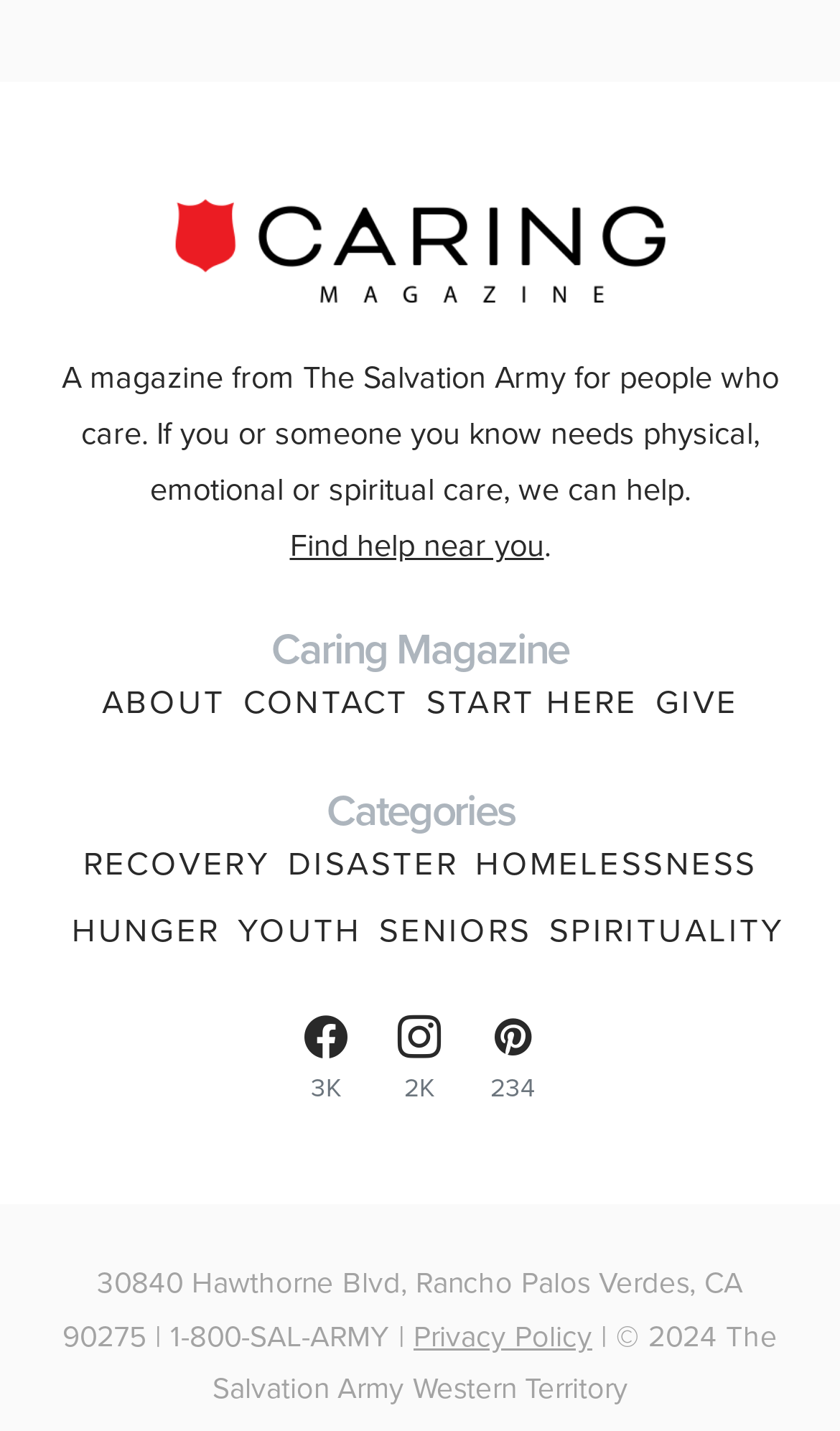Identify the coordinates of the bounding box for the element that must be clicked to accomplish the instruction: "Follow on Facebook".

[0.362, 0.709, 0.414, 0.77]